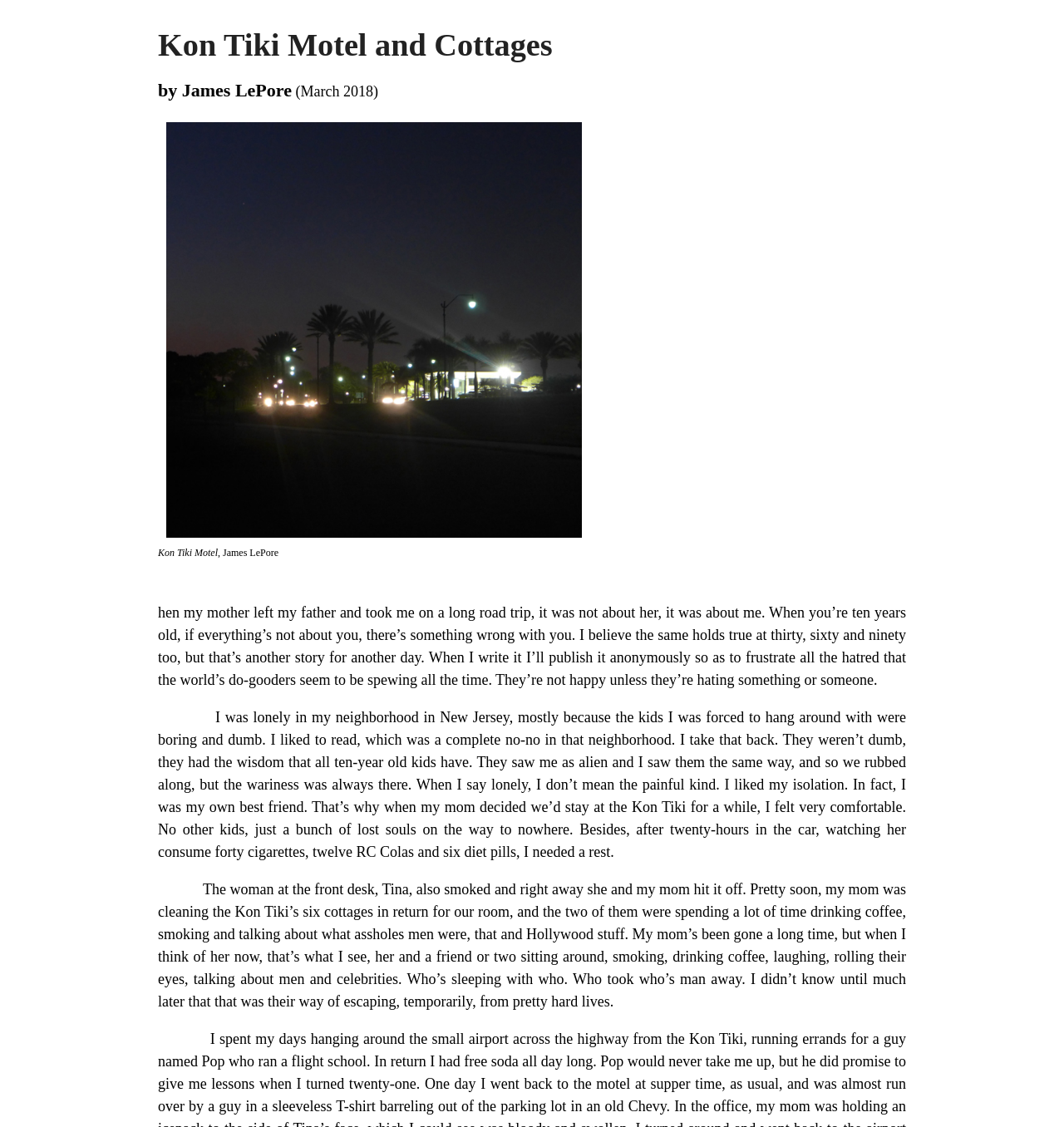Please find and generate the text of the main header of the webpage.

Kon Tiki Motel and Cottages